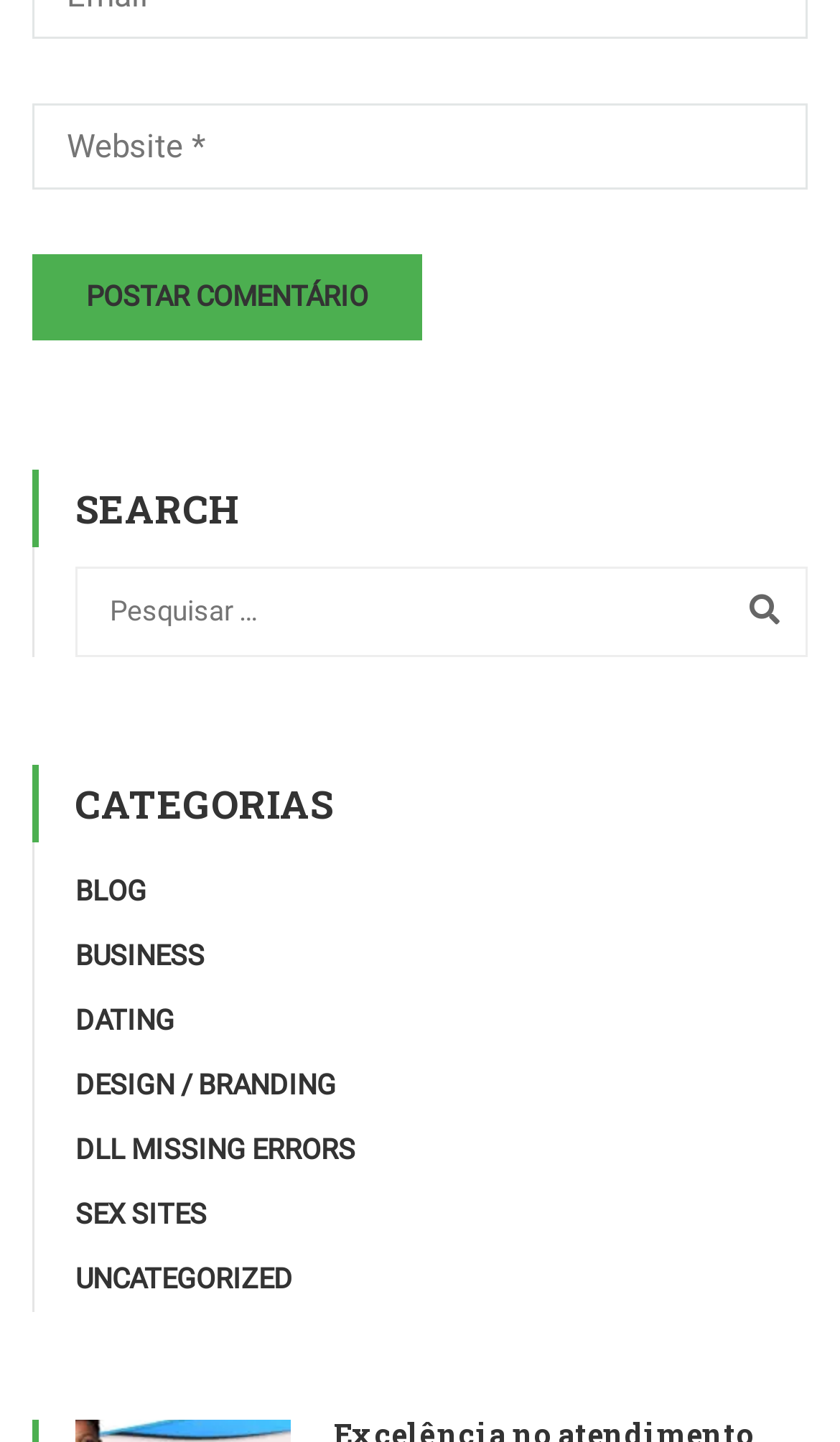Identify and provide the bounding box for the element described by: "name="url" placeholder="Website *"".

[0.038, 0.072, 0.962, 0.132]